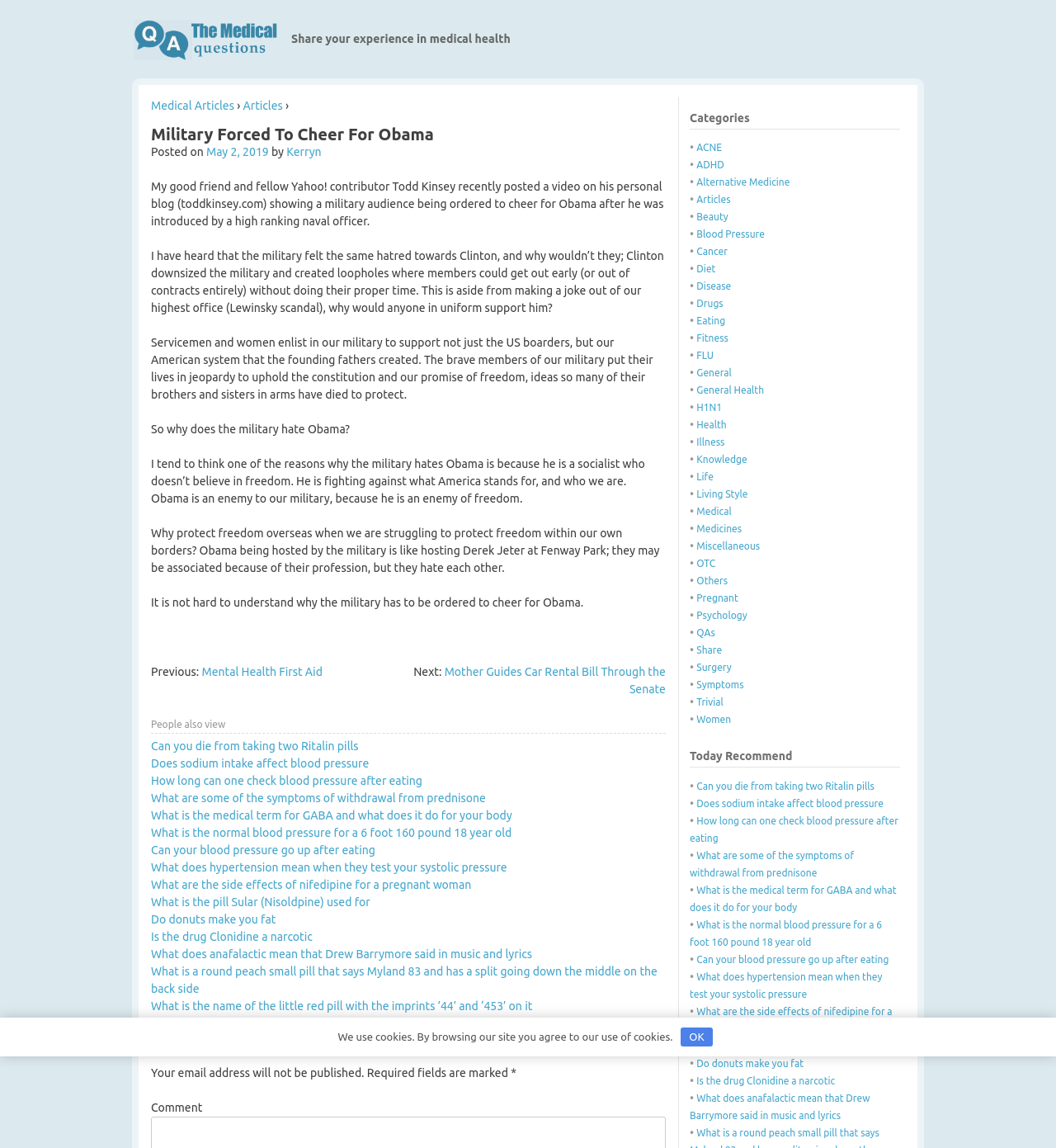What is the context of the article?
Look at the image and respond with a single word or a short phrase.

A video on a blog